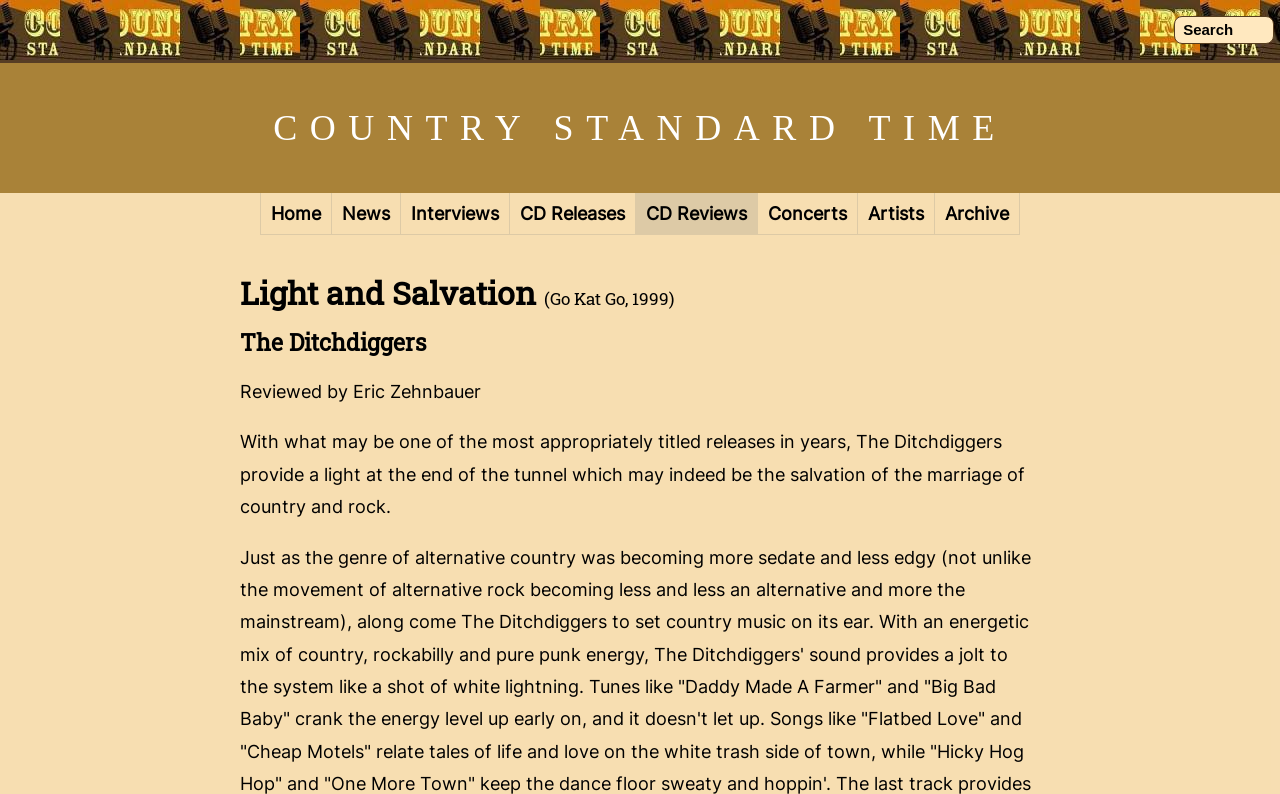Please provide a short answer using a single word or phrase for the question:
What is the release year of the album?

1999